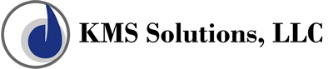Please provide a brief answer to the following inquiry using a single word or phrase:
What is the focus of KMS Solutions?

Systems engineering and support services